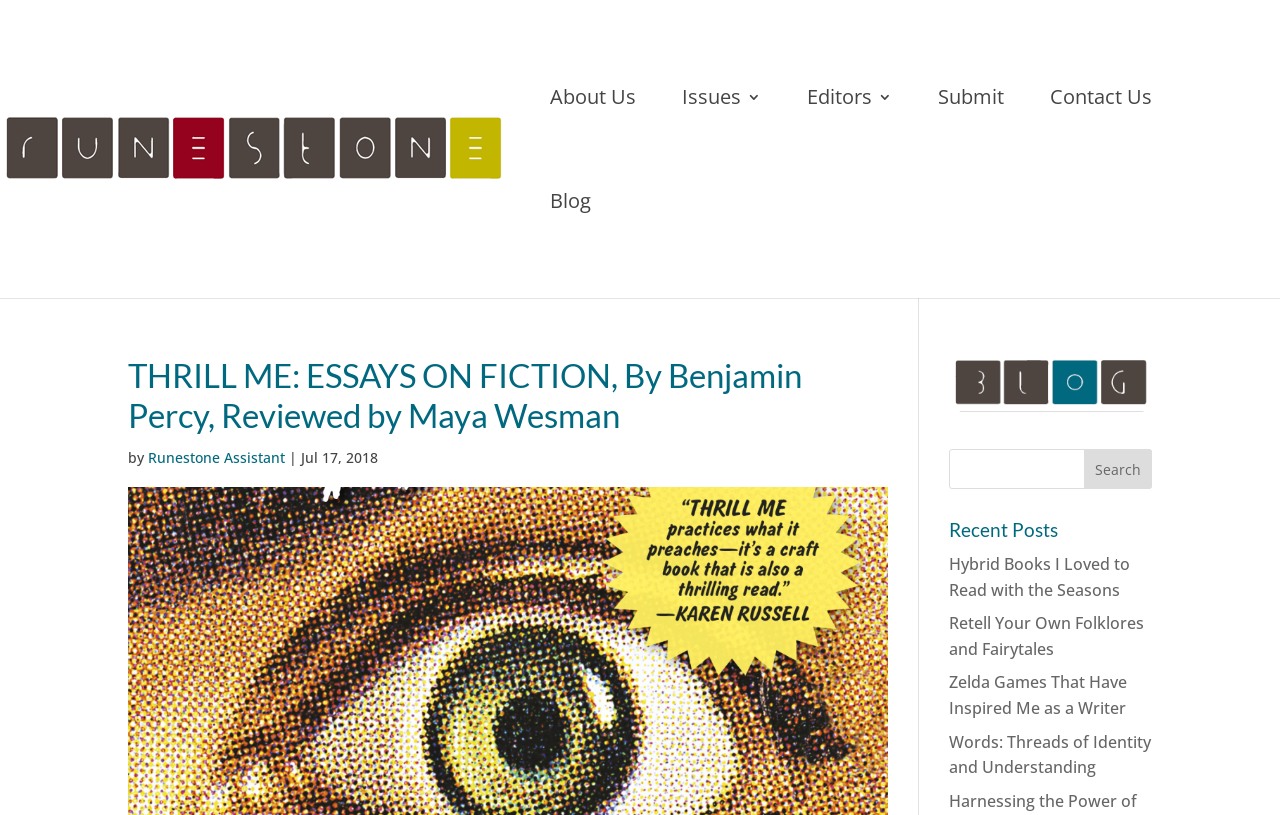Indicate the bounding box coordinates of the element that must be clicked to execute the instruction: "go to Runestone Journal". The coordinates should be given as four float numbers between 0 and 1, i.e., [left, top, right, bottom].

[0.027, 0.167, 0.417, 0.194]